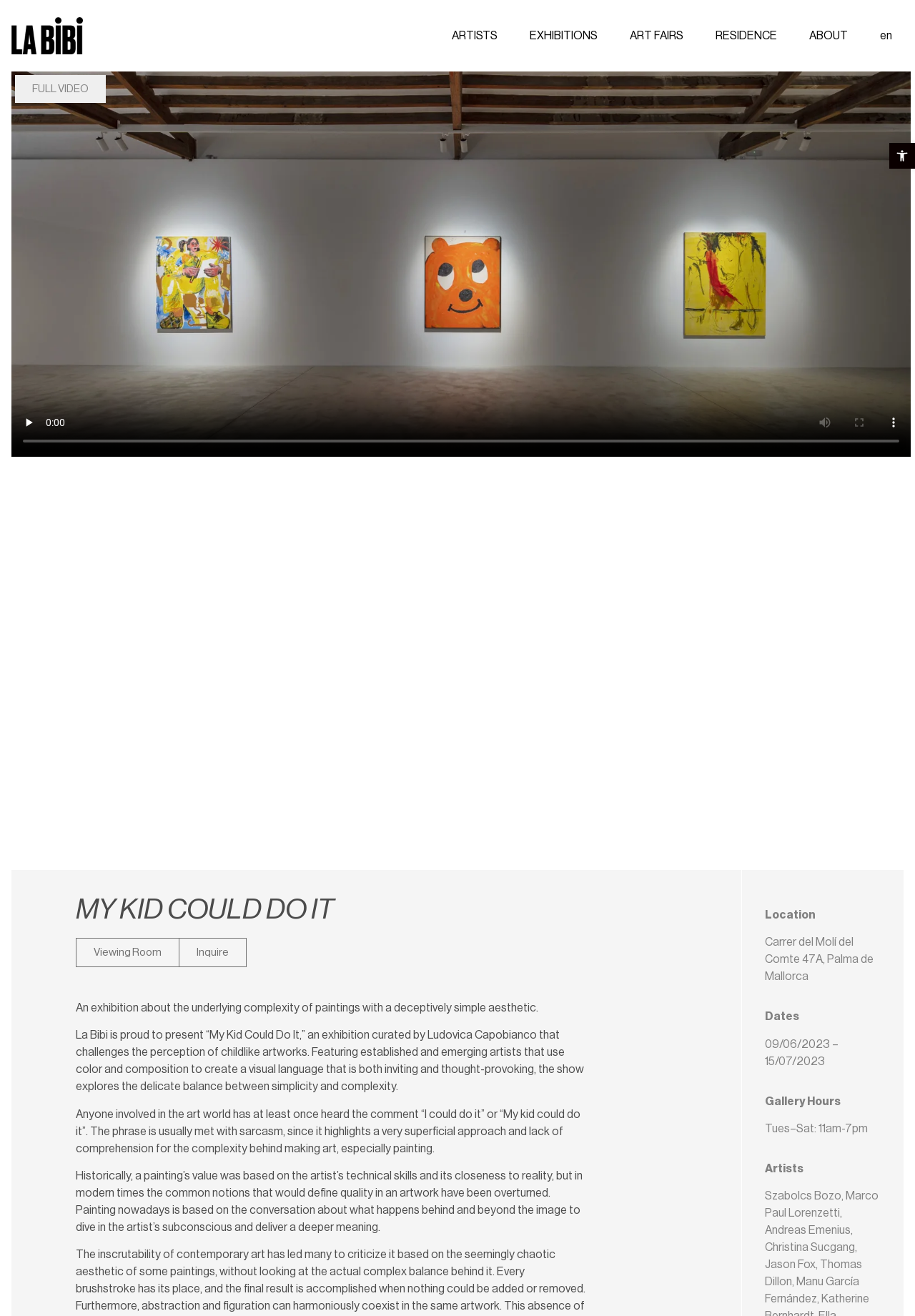What is the location of the exhibition?
Please provide an in-depth and detailed response to the question.

The location of the exhibition is mentioned in the static text 'Carrer del Molí del Comte 47A, Palma de Mallorca' which is under the 'Location' heading.